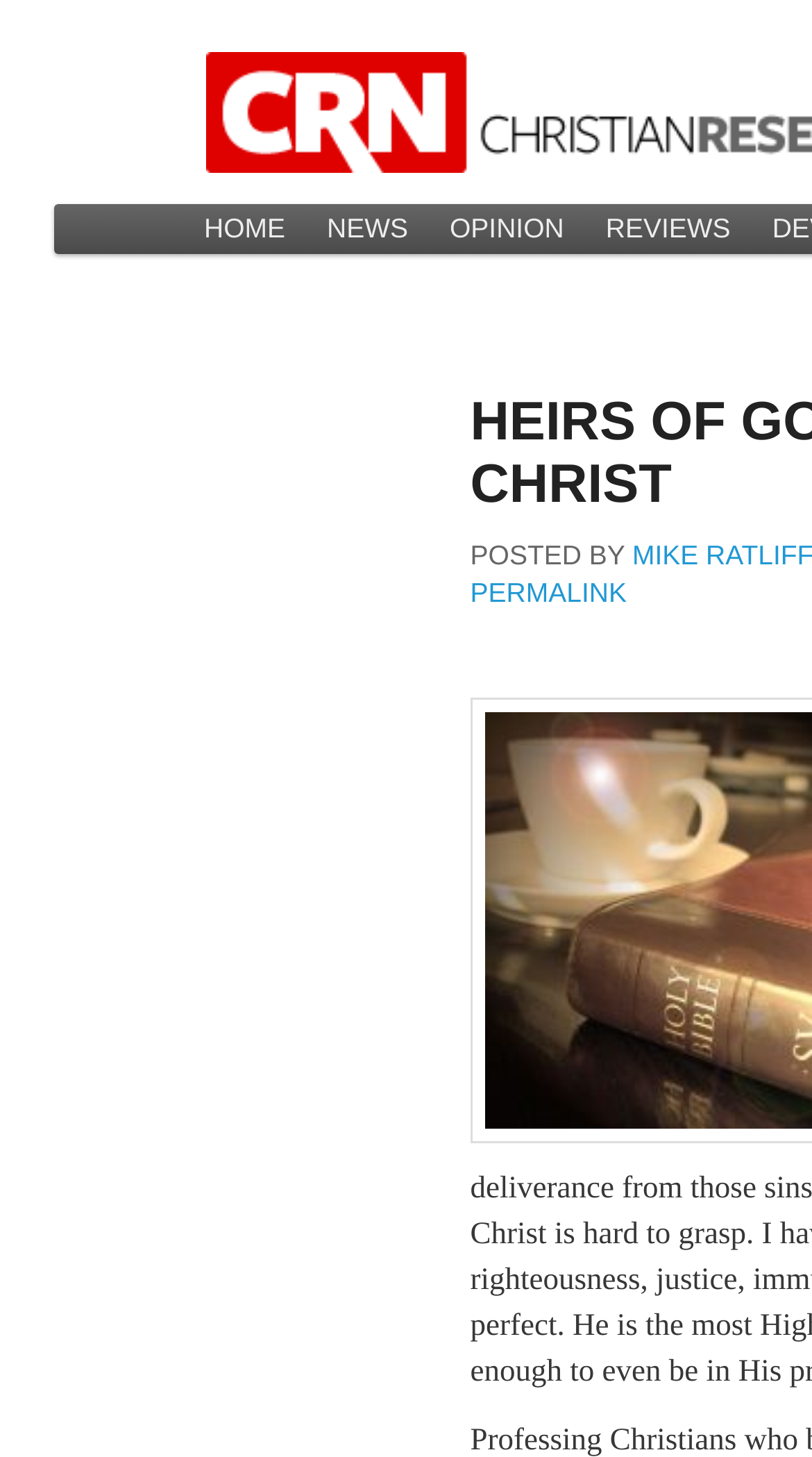How many main menu items are there?
Provide a detailed answer to the question, using the image to inform your response.

By counting the link elements with text 'HOME', 'NEWS', 'OPINION', and 'REVIEWS', I found that there are four main menu items.